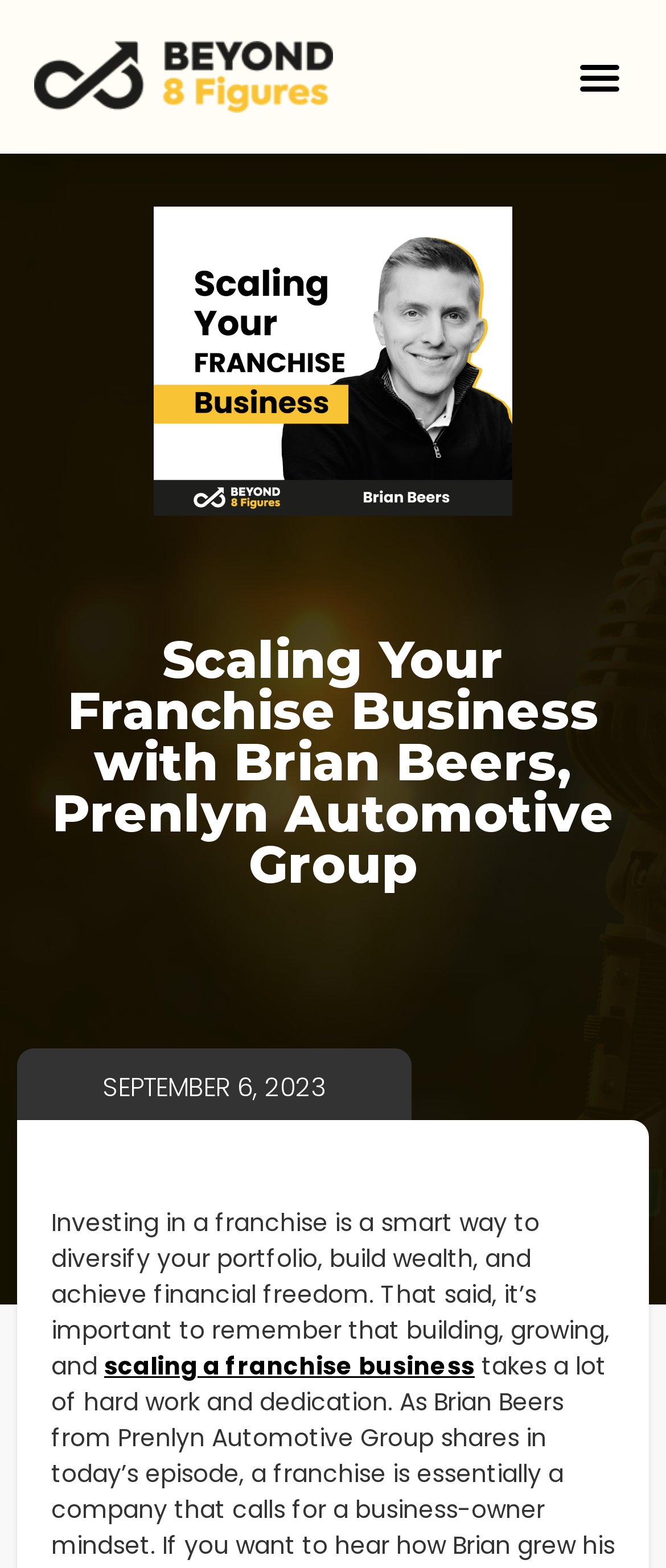Give a one-word or one-phrase response to the question:
What is the name of the podcast host?

Brian Beers